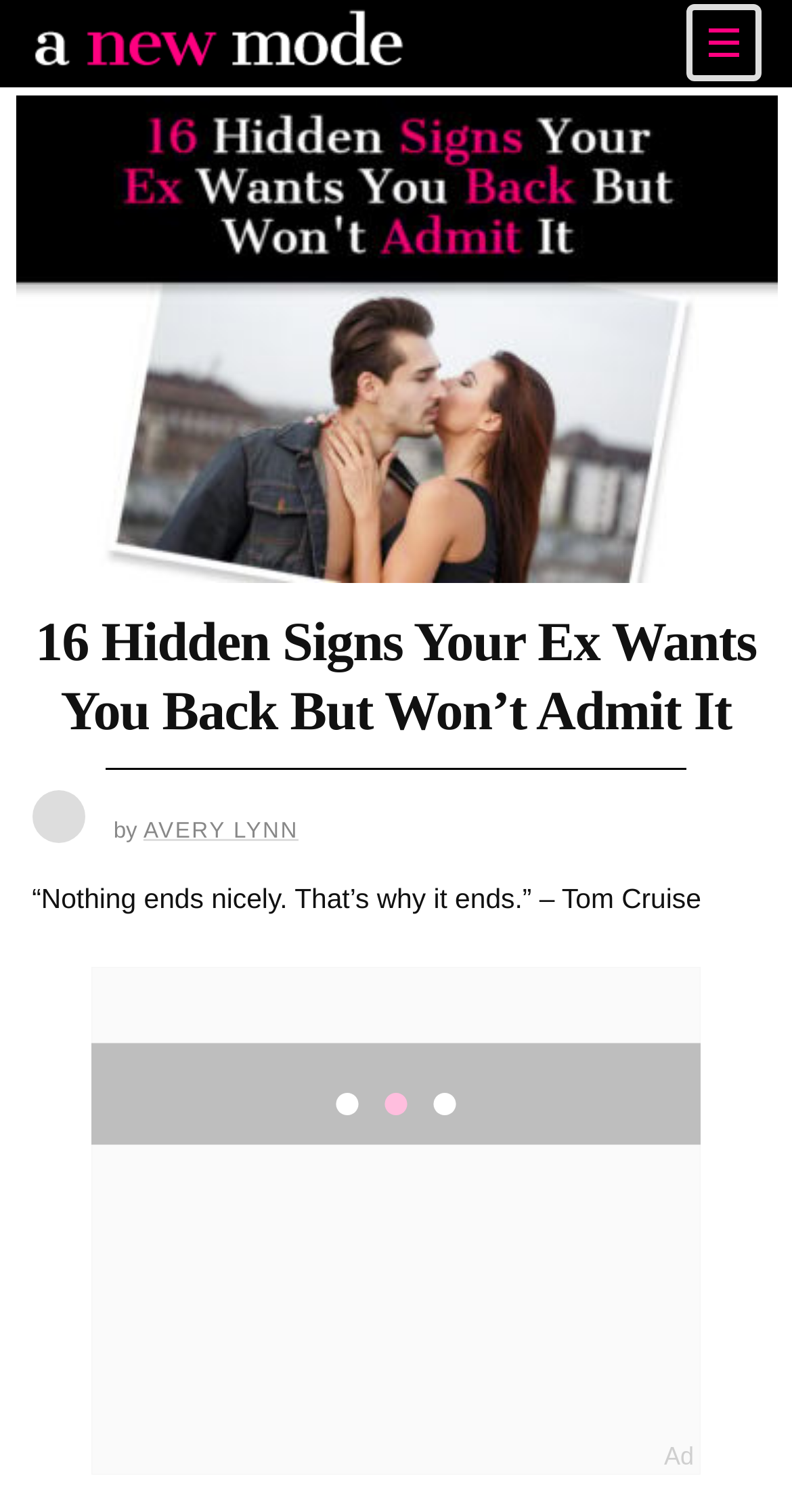Please determine the main heading text of this webpage.

16 Hidden Signs Your Ex Wants You Back But Won’t Admit It